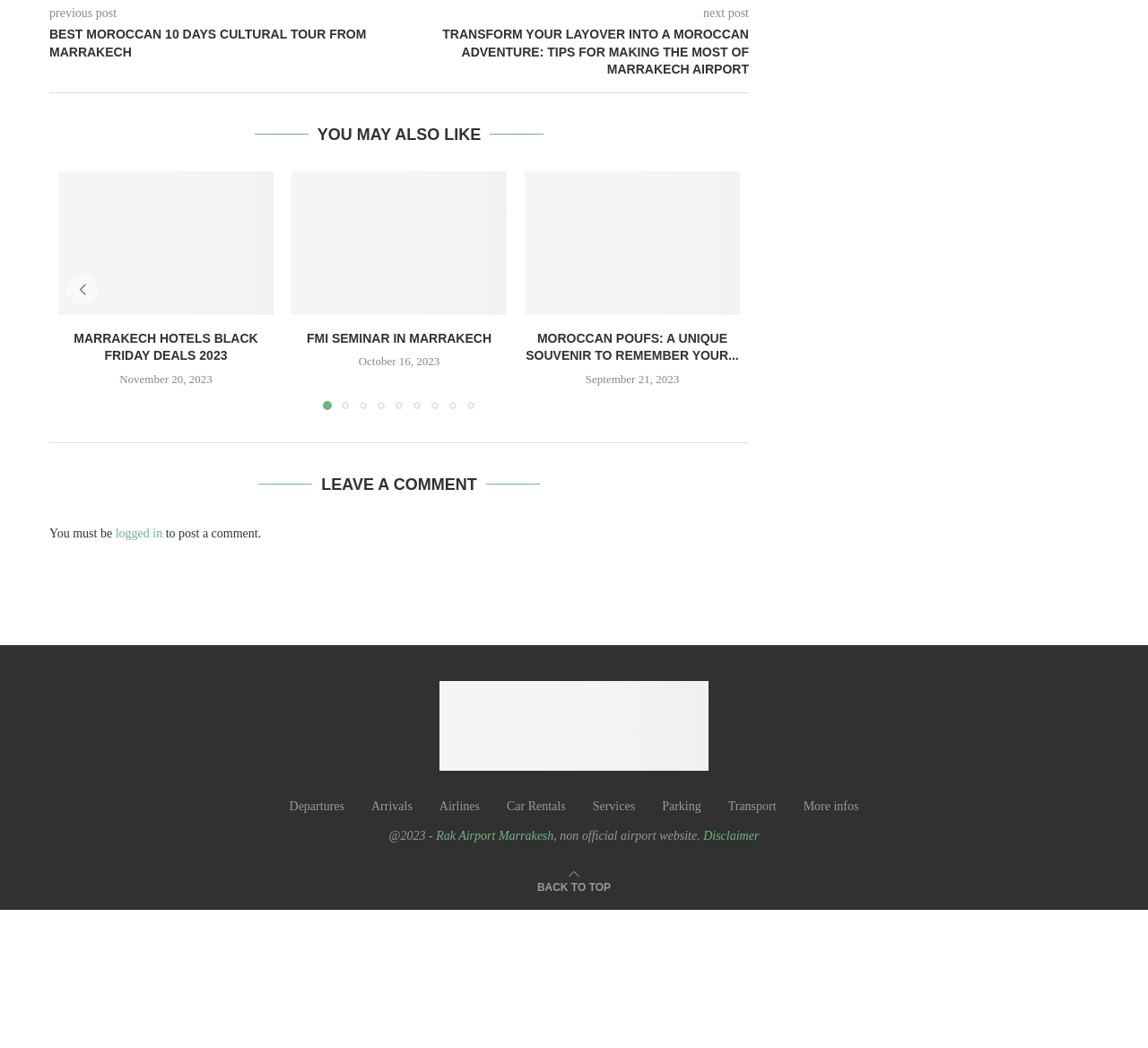Pinpoint the bounding box coordinates of the element you need to click to execute the following instruction: "Click on the 'TRANSFORM YOUR LAYOVER INTO A MOROCCAN ADVENTURE: TIPS FOR MAKING THE MOST OF MARRAKECH AIRPORT' link". The bounding box should be represented by four float numbers between 0 and 1, in the format [left, top, right, bottom].

[0.348, 0.025, 0.652, 0.075]